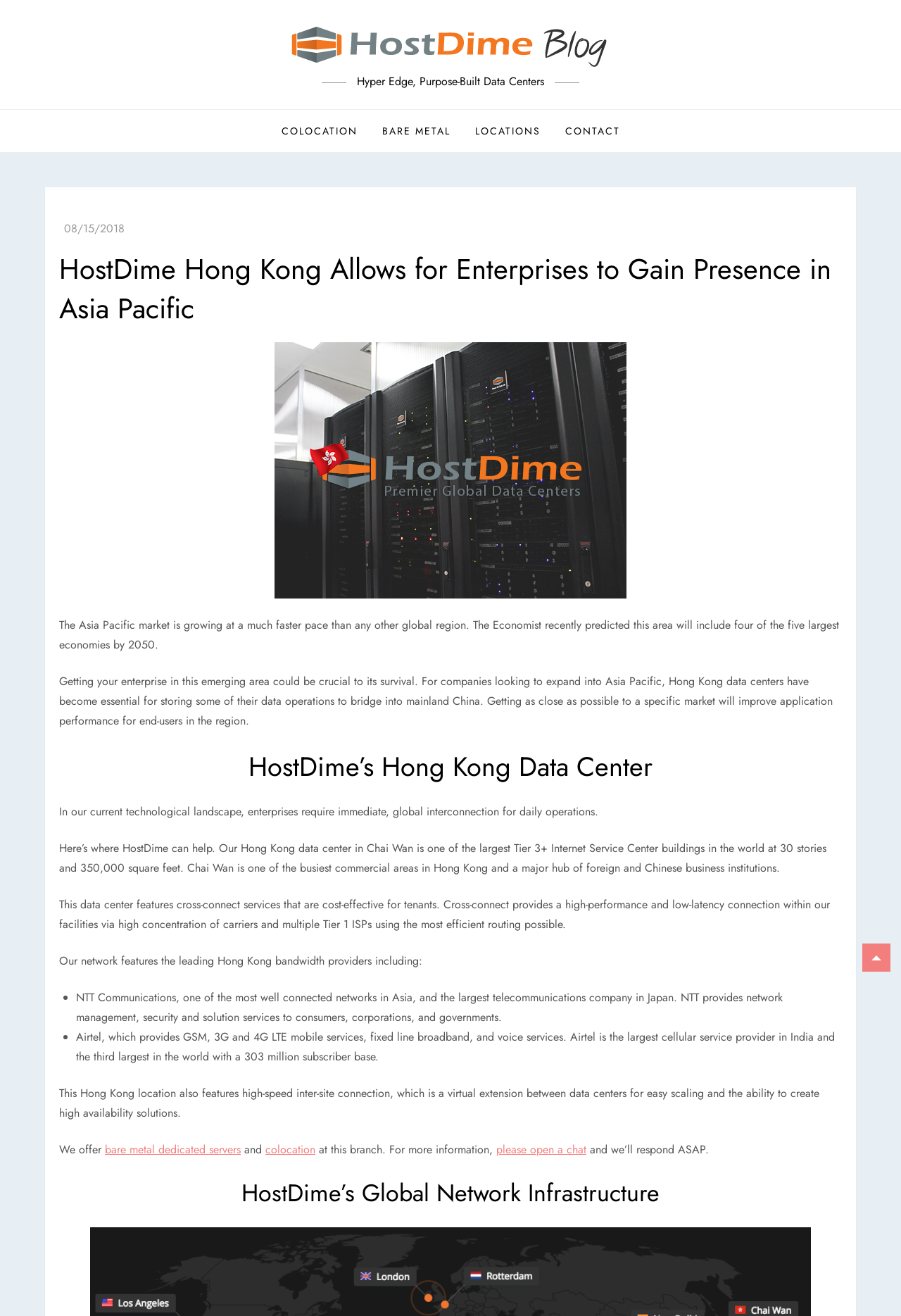Locate the bounding box coordinates of the area that needs to be clicked to fulfill the following instruction: "Explore 'Wedding venues in South Florida'". The coordinates should be in the format of four float numbers between 0 and 1, namely [left, top, right, bottom].

None